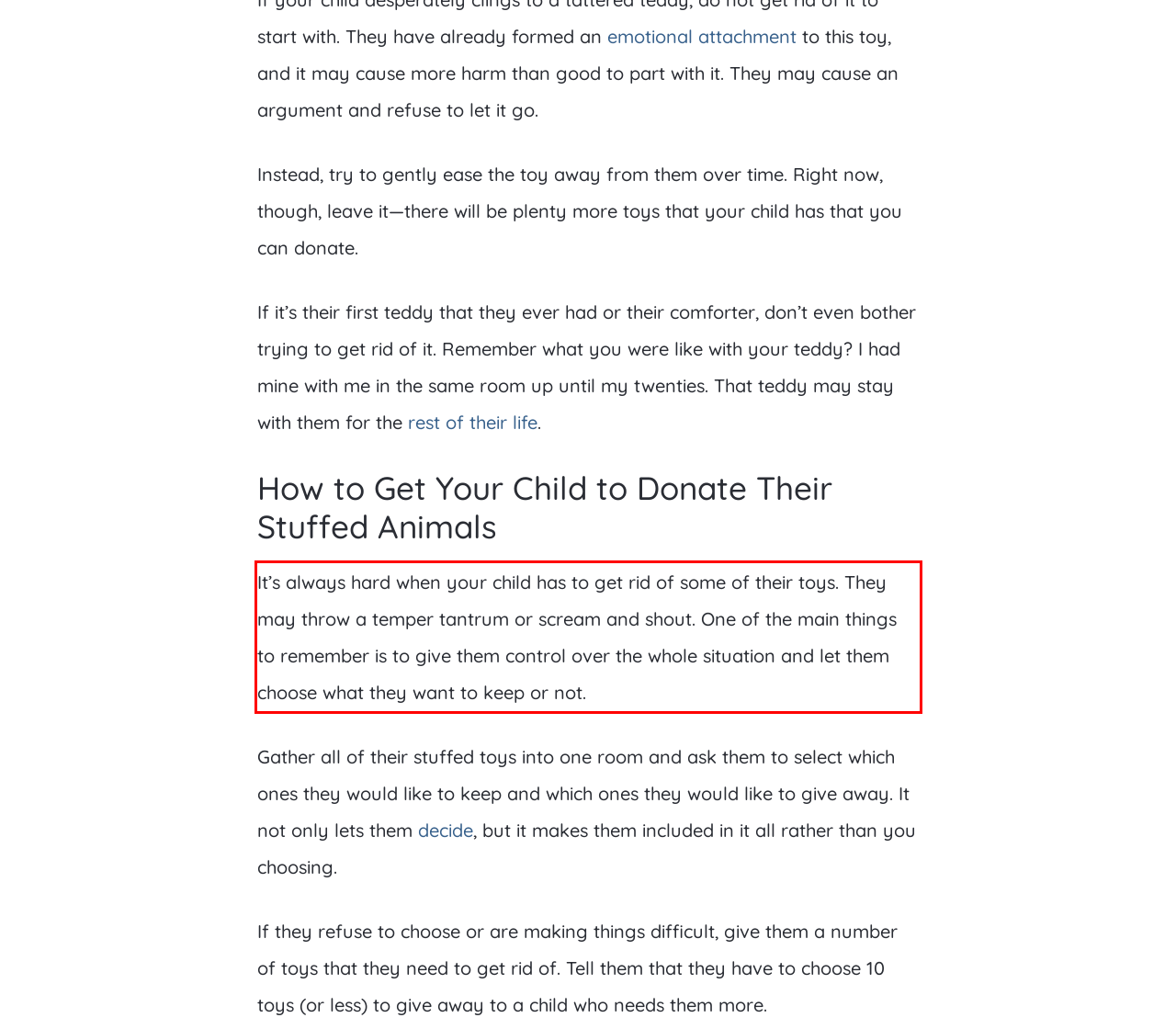You are provided with a screenshot of a webpage featuring a red rectangle bounding box. Extract the text content within this red bounding box using OCR.

It’s always hard when your child has to get rid of some of their toys. They may throw a temper tantrum or scream and shout. One of the main things to remember is to give them control over the whole situation and let them choose what they want to keep or not.